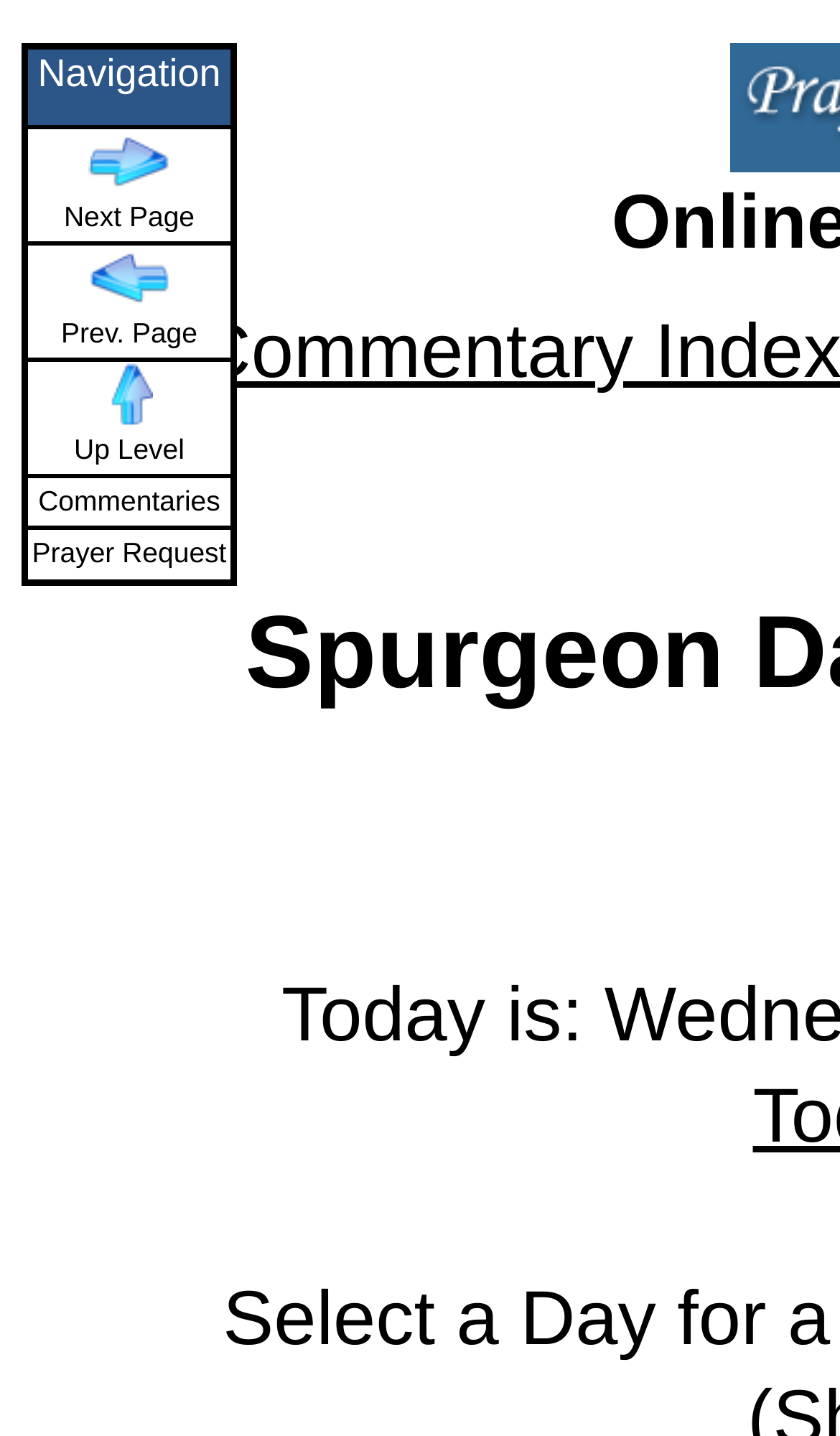Answer succinctly with a single word or phrase:
What is the purpose of the 'Next Page' button?

To navigate to the next page